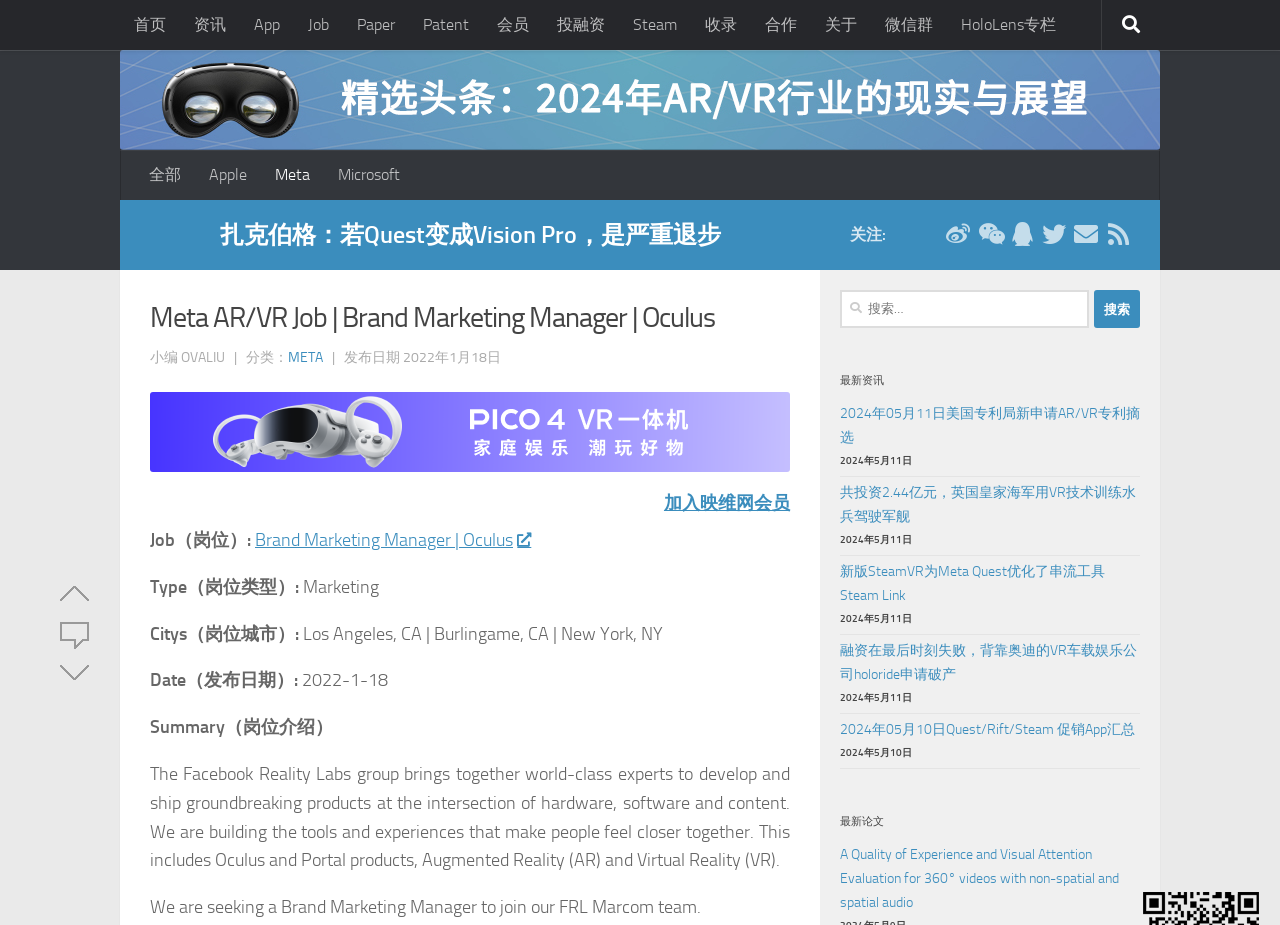Please identify the bounding box coordinates of the element's region that needs to be clicked to fulfill the following instruction: "Follow the '微信群' link". The bounding box coordinates should consist of four float numbers between 0 and 1, i.e., [left, top, right, bottom].

[0.68, 0.0, 0.74, 0.054]